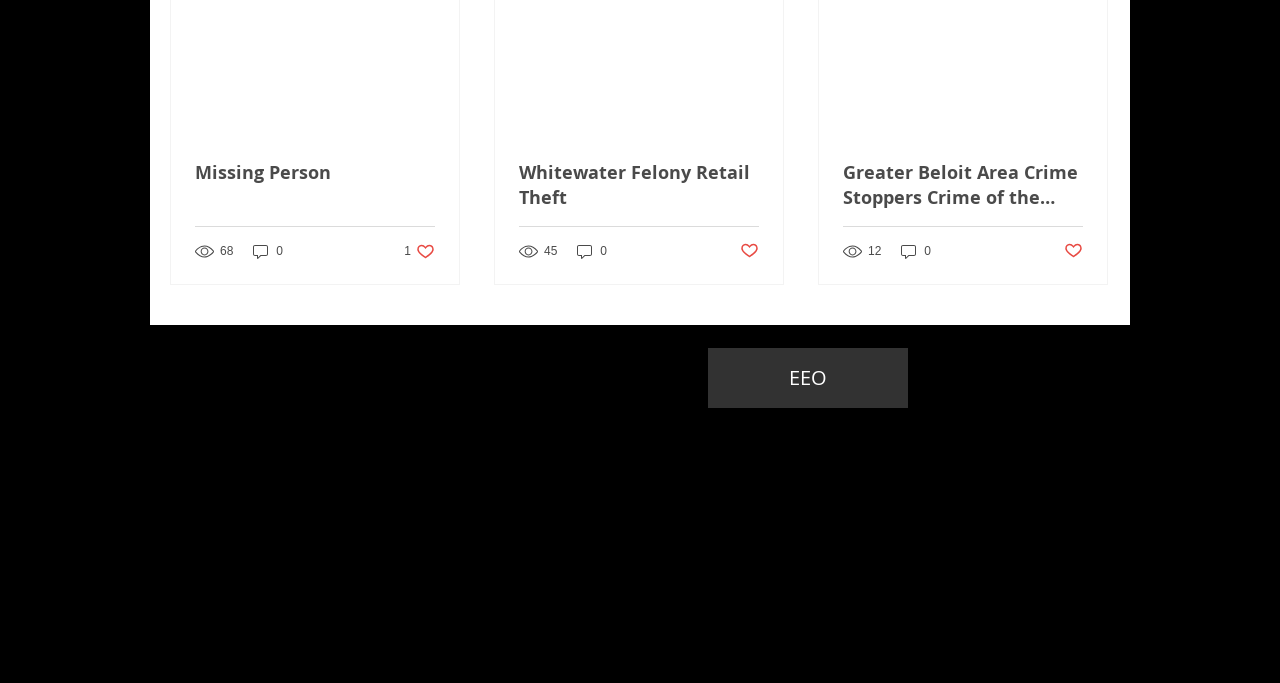Using the description "Missing Person", locate and provide the bounding box of the UI element.

[0.152, 0.235, 0.34, 0.271]